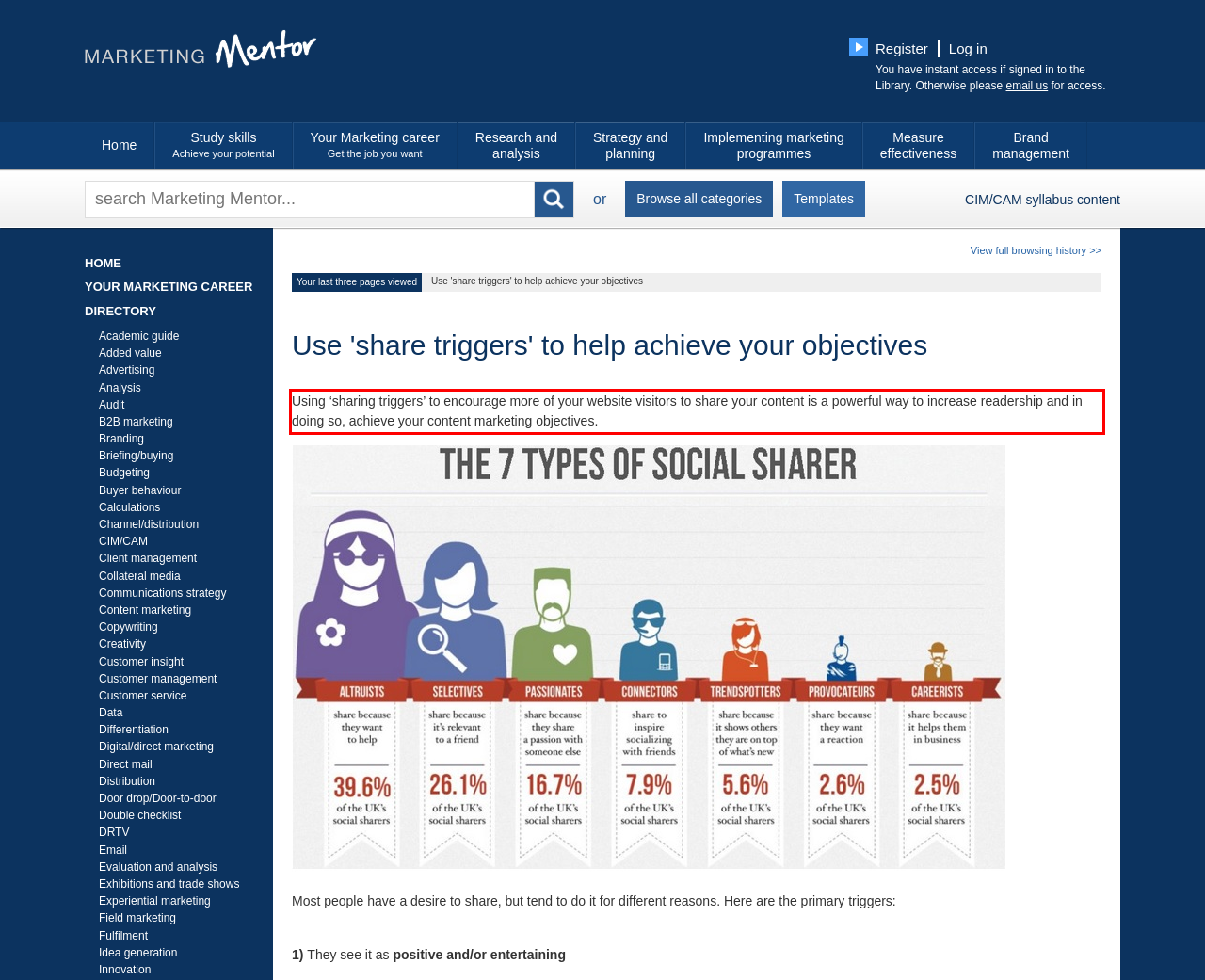From the given screenshot of a webpage, identify the red bounding box and extract the text content within it.

Using ‘sharing triggers’ to encourage more of your website visitors to share your content is a powerful way to increase readership and in doing so, achieve your content marketing objectives.